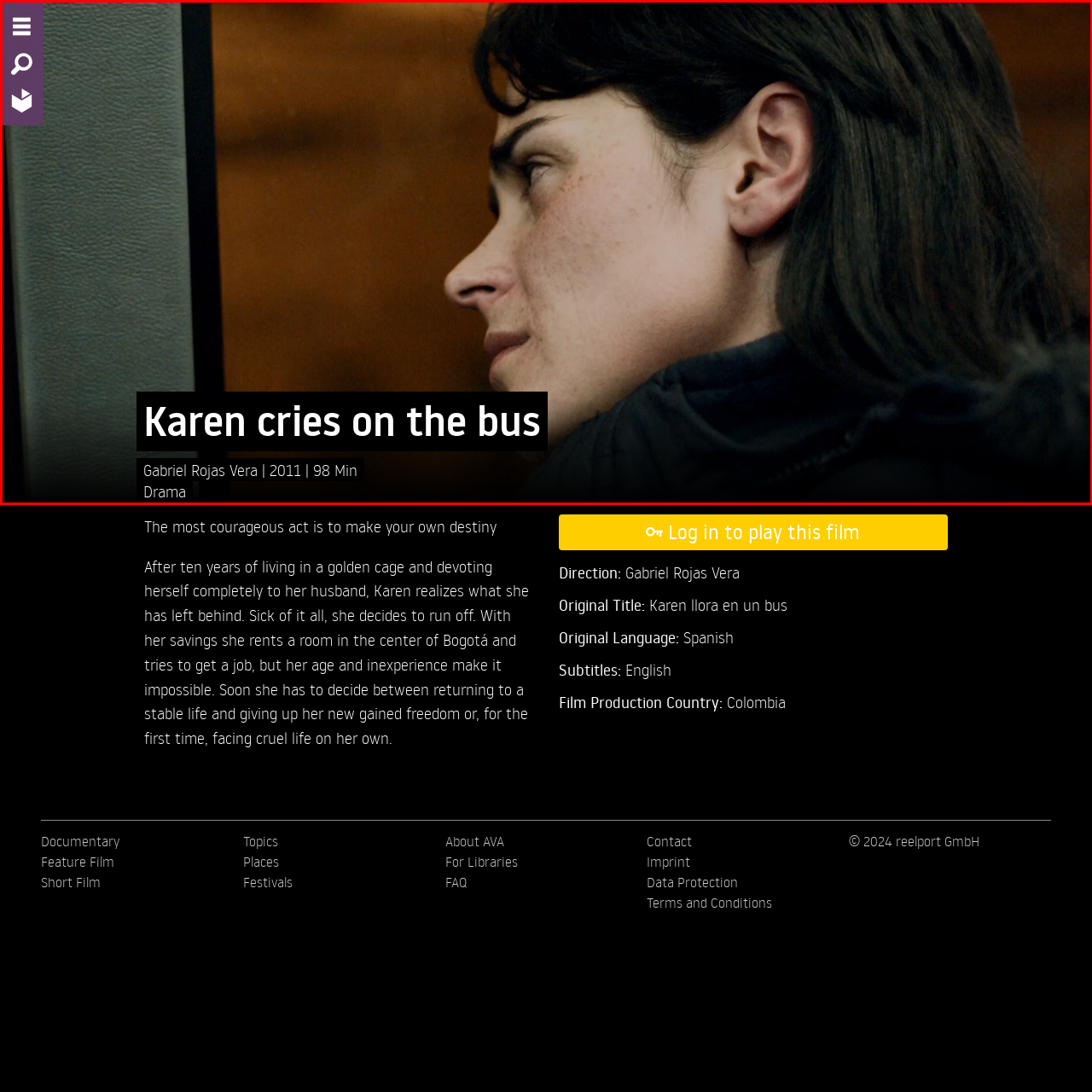Check the highlighted part in pink, Where is Karen seeking freedom and purpose? 
Use a single word or phrase for your answer.

Bogotá, Colombia